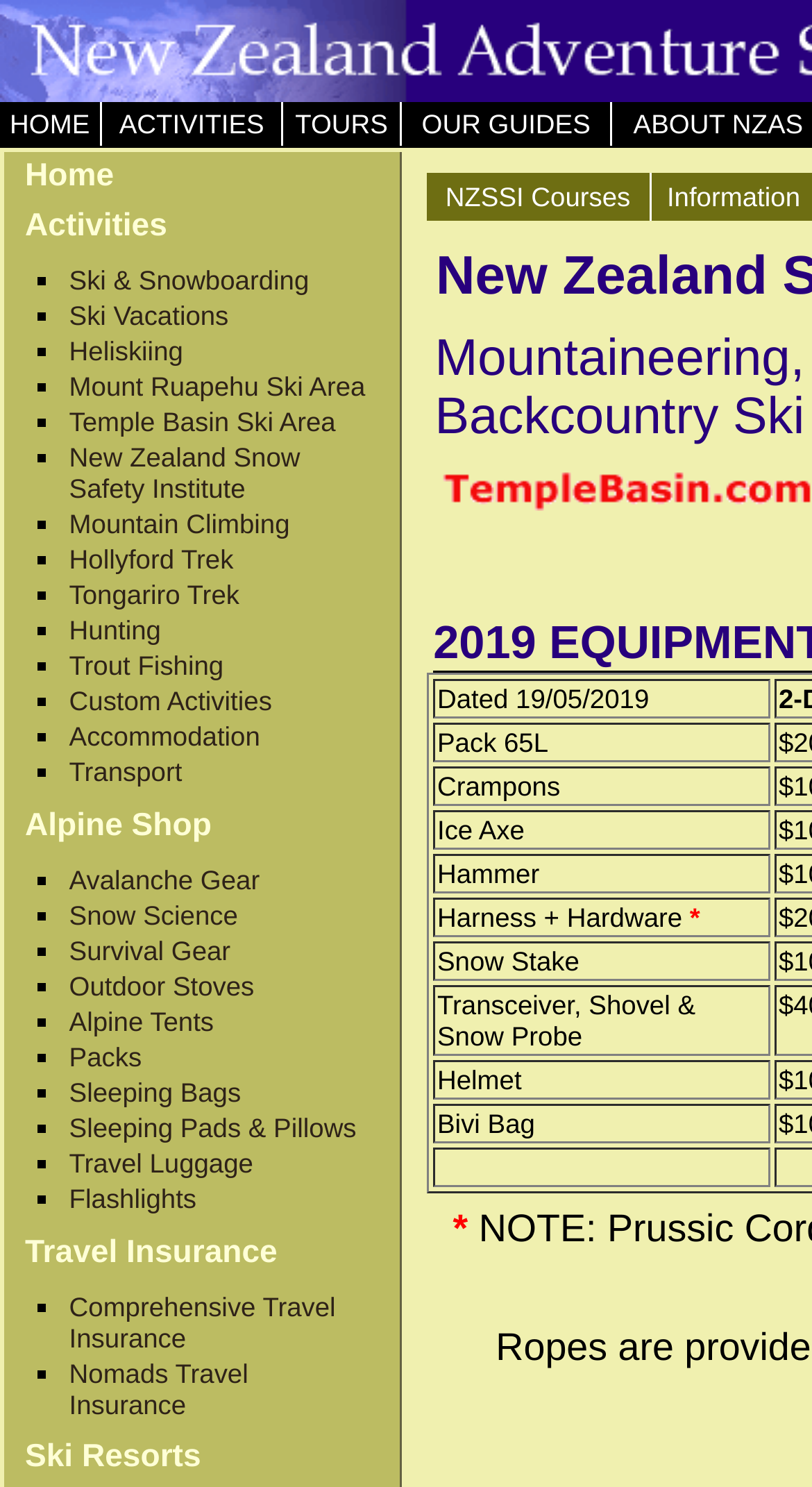Determine the bounding box coordinates for the clickable element to execute this instruction: "Click on HOME". Provide the coordinates as four float numbers between 0 and 1, i.e., [left, top, right, bottom].

[0.0, 0.069, 0.123, 0.098]